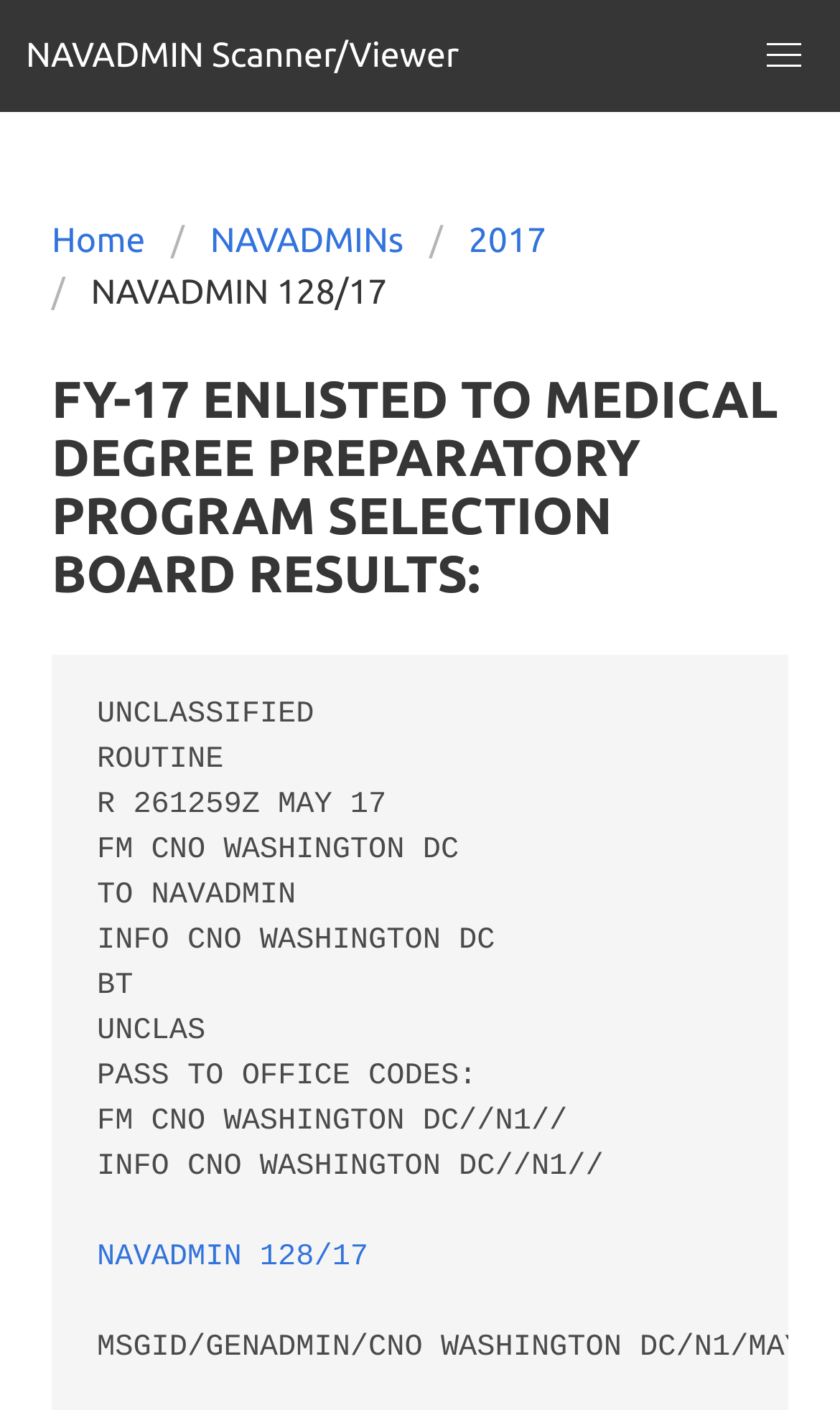What is the first link in the breadcrumbs?
Using the image, answer in one word or phrase.

Home